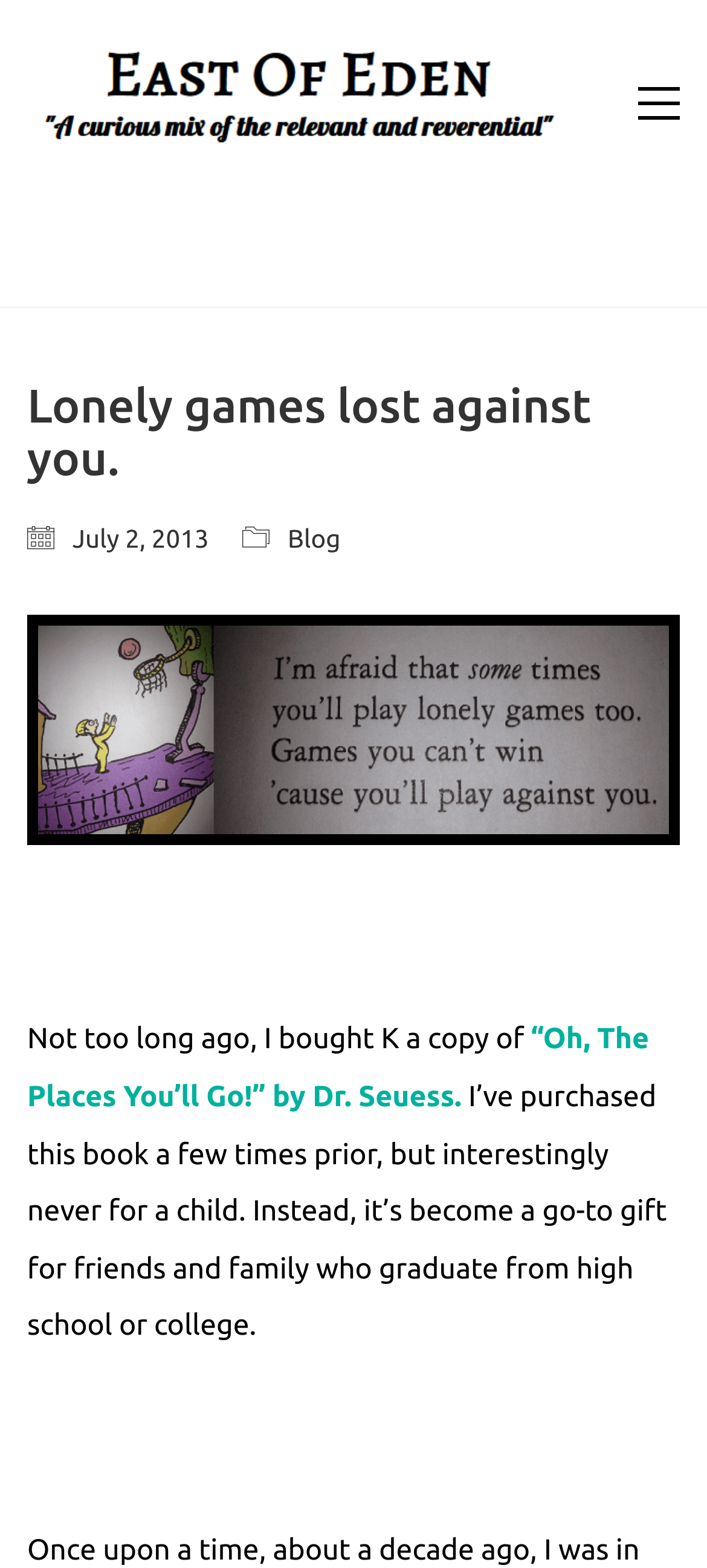Please determine the headline of the webpage and provide its content.

Lonely games lost against you.